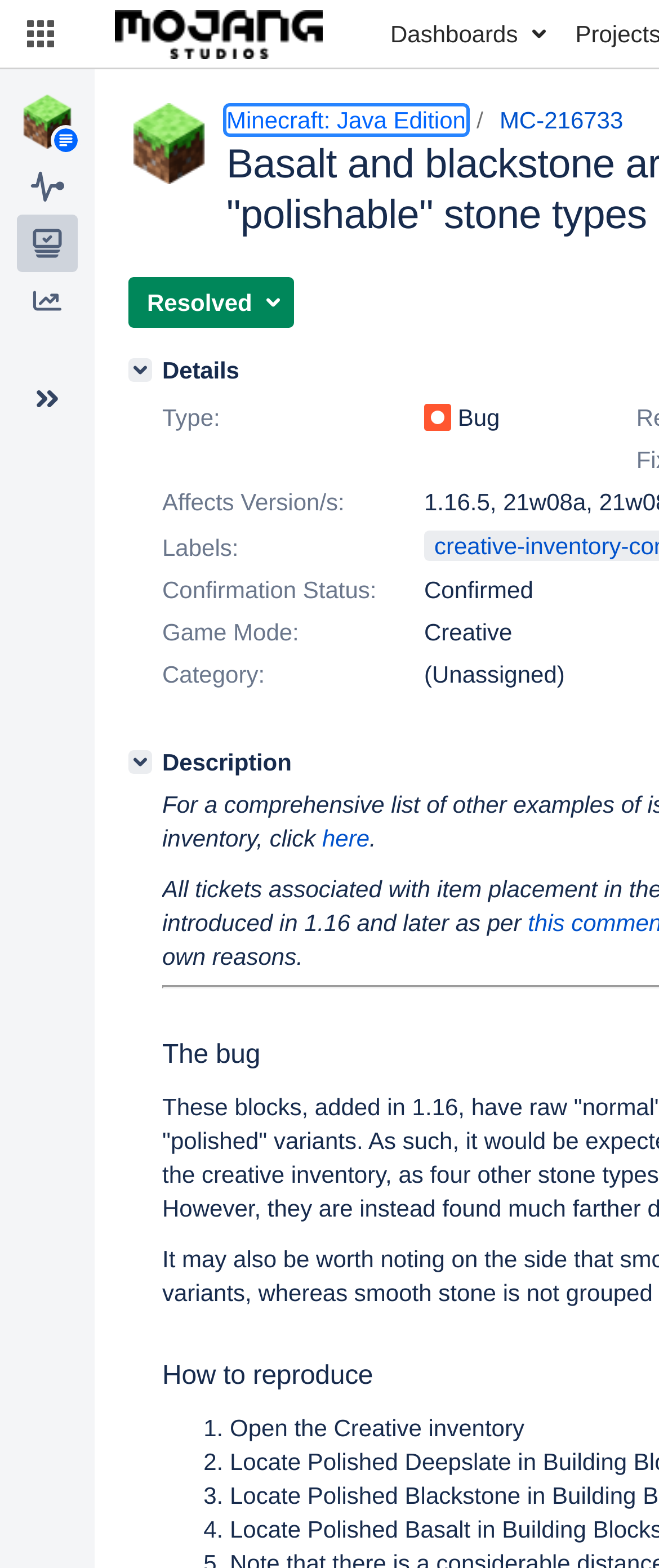Please specify the bounding box coordinates of the area that should be clicked to accomplish the following instruction: "Collapse sidebar". The coordinates should consist of four float numbers between 0 and 1, i.e., [left, top, right, bottom].

[0.026, 0.238, 0.118, 0.27]